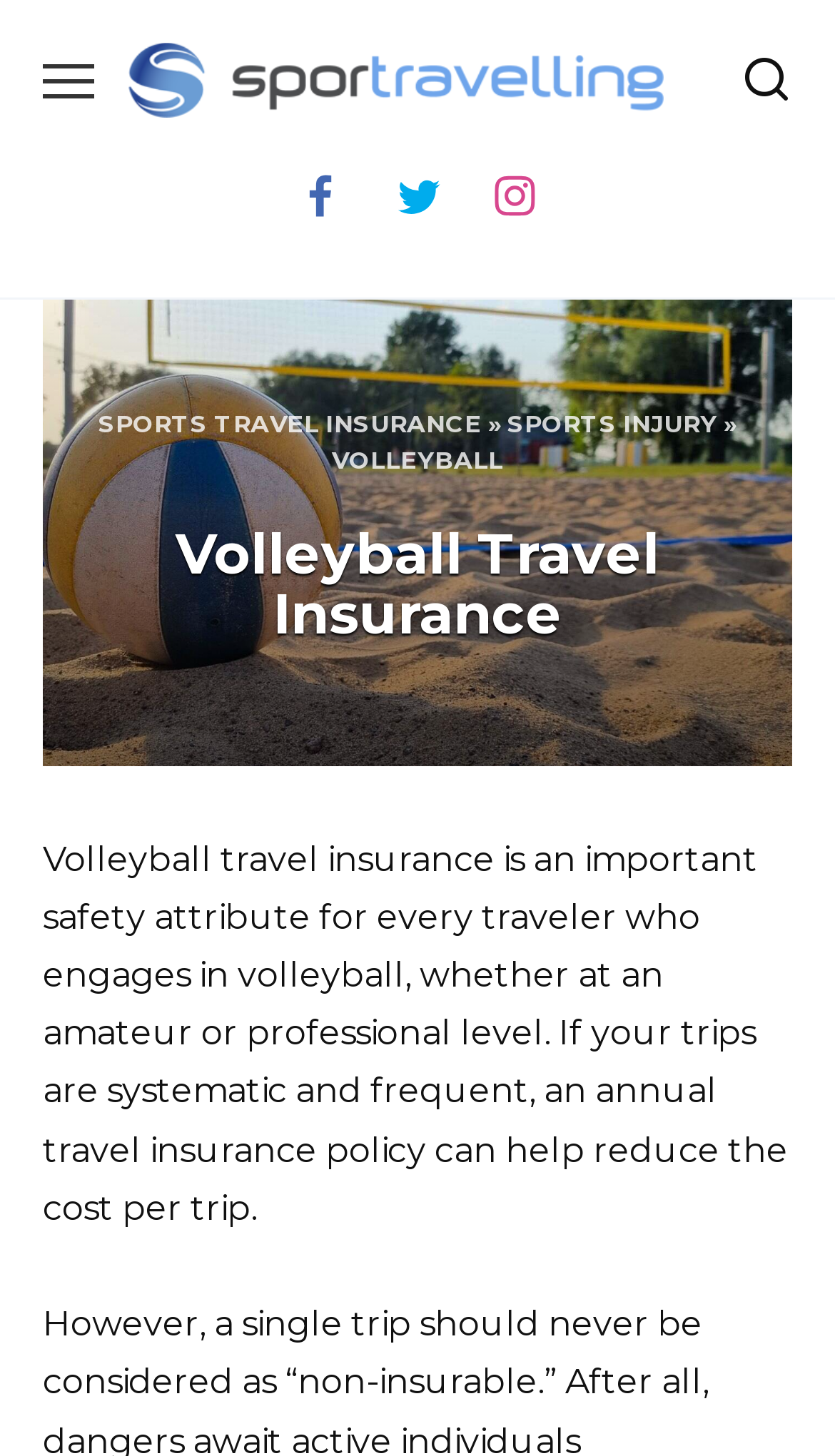Identify the bounding box coordinates for the UI element described as follows: Sports Injury. Use the format (top-left x, top-left y, bottom-right x, bottom-right y) and ensure all values are floating point numbers between 0 and 1.

[0.608, 0.281, 0.859, 0.302]